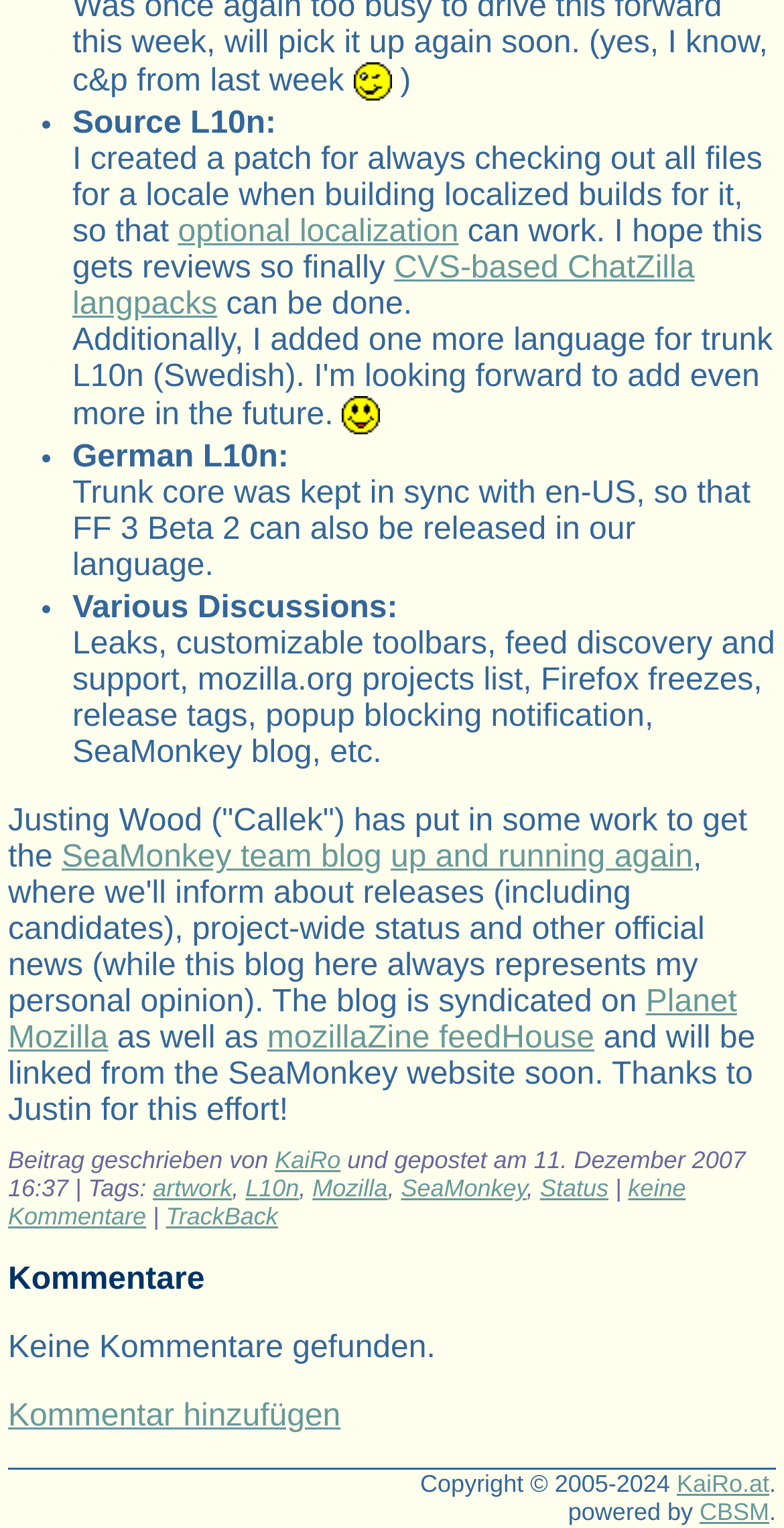Identify the bounding box coordinates for the UI element mentioned here: "up and running again". Provide the coordinates as four float values between 0 and 1, i.e., [left, top, right, bottom].

[0.498, 0.55, 0.884, 0.573]